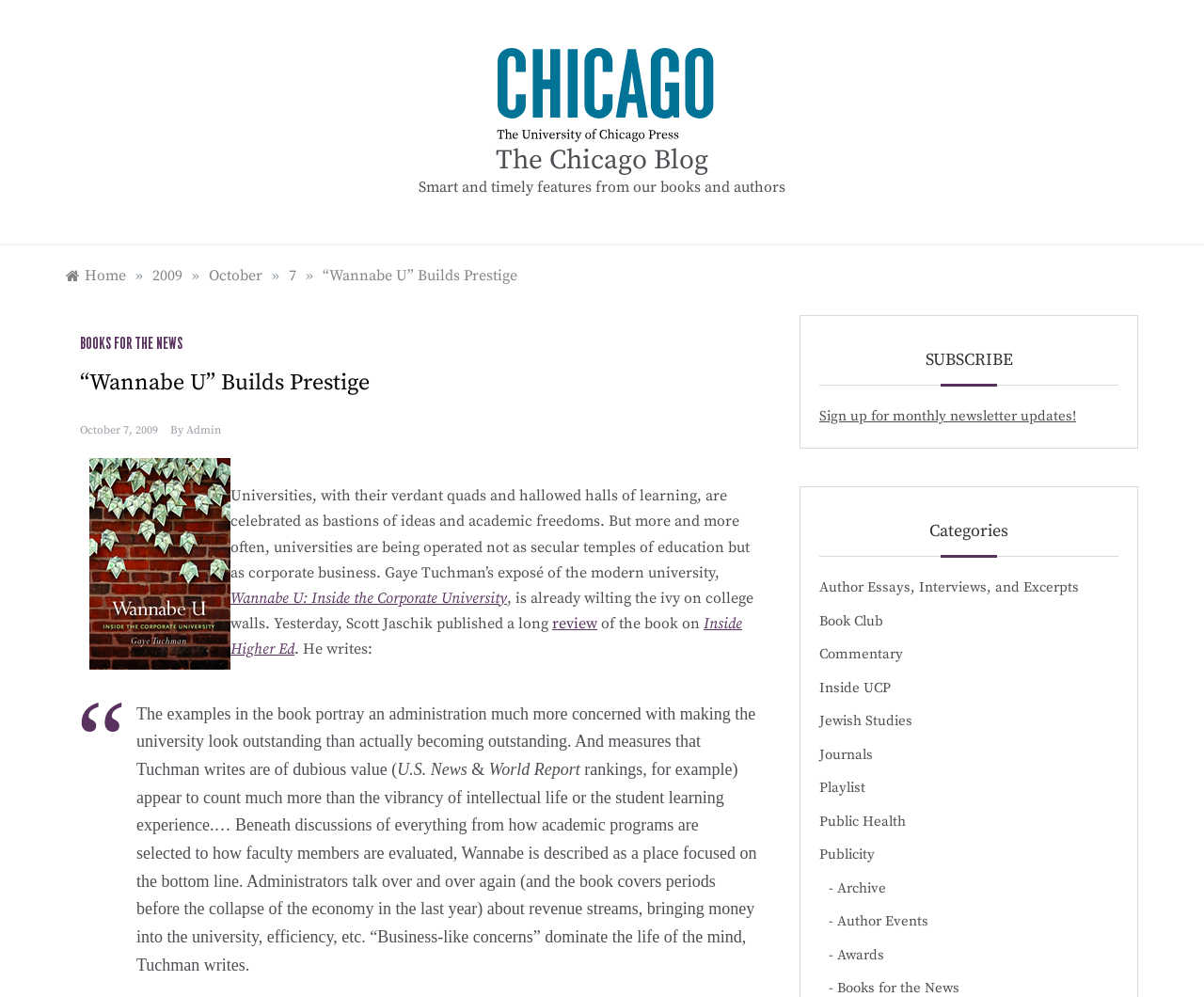What is the name of the university being referred to?
Based on the image, answer the question in a detailed manner.

The name of the university can be found in the main content area of the webpage, where it is mentioned in the text as 'Wannabe U'.